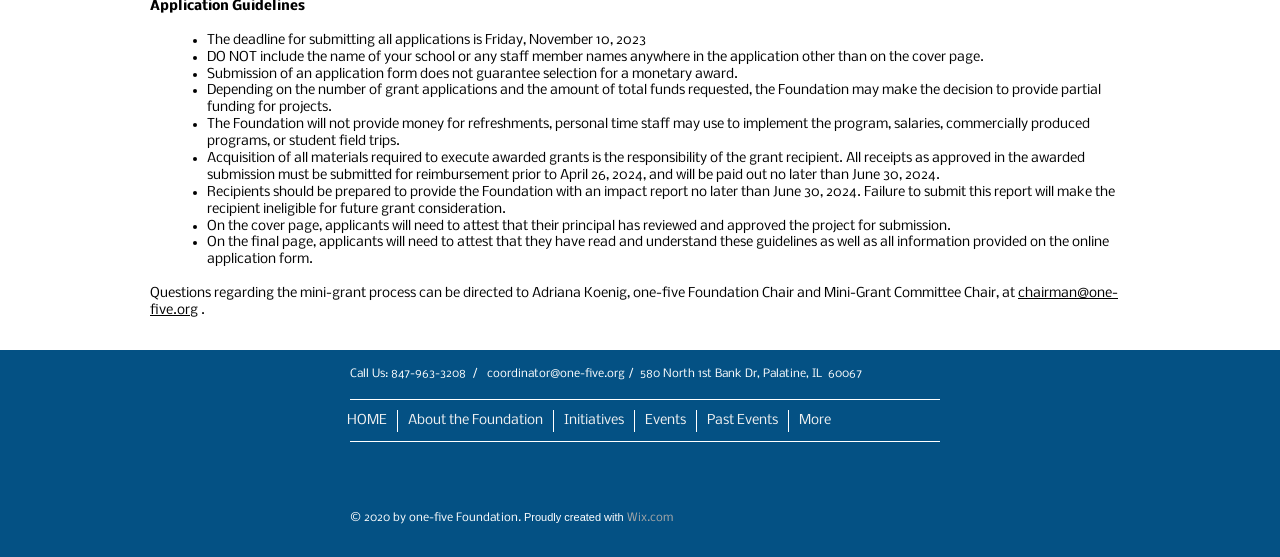Identify the bounding box coordinates of the clickable region to carry out the given instruction: "View archives from March 2022".

None